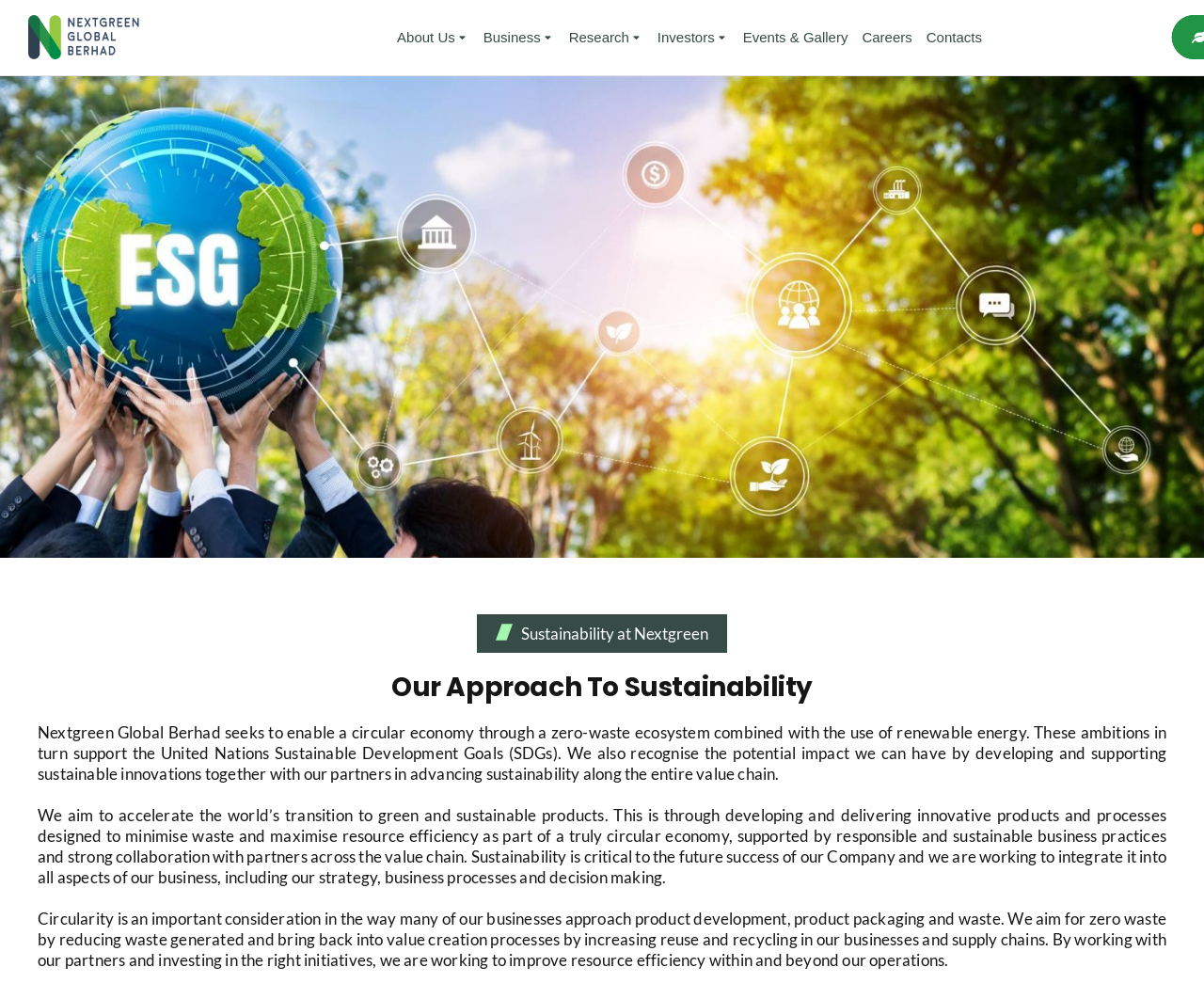What is the relationship between sustainability and the company's business?
Please provide a single word or phrase as the answer based on the screenshot.

Critical to future success